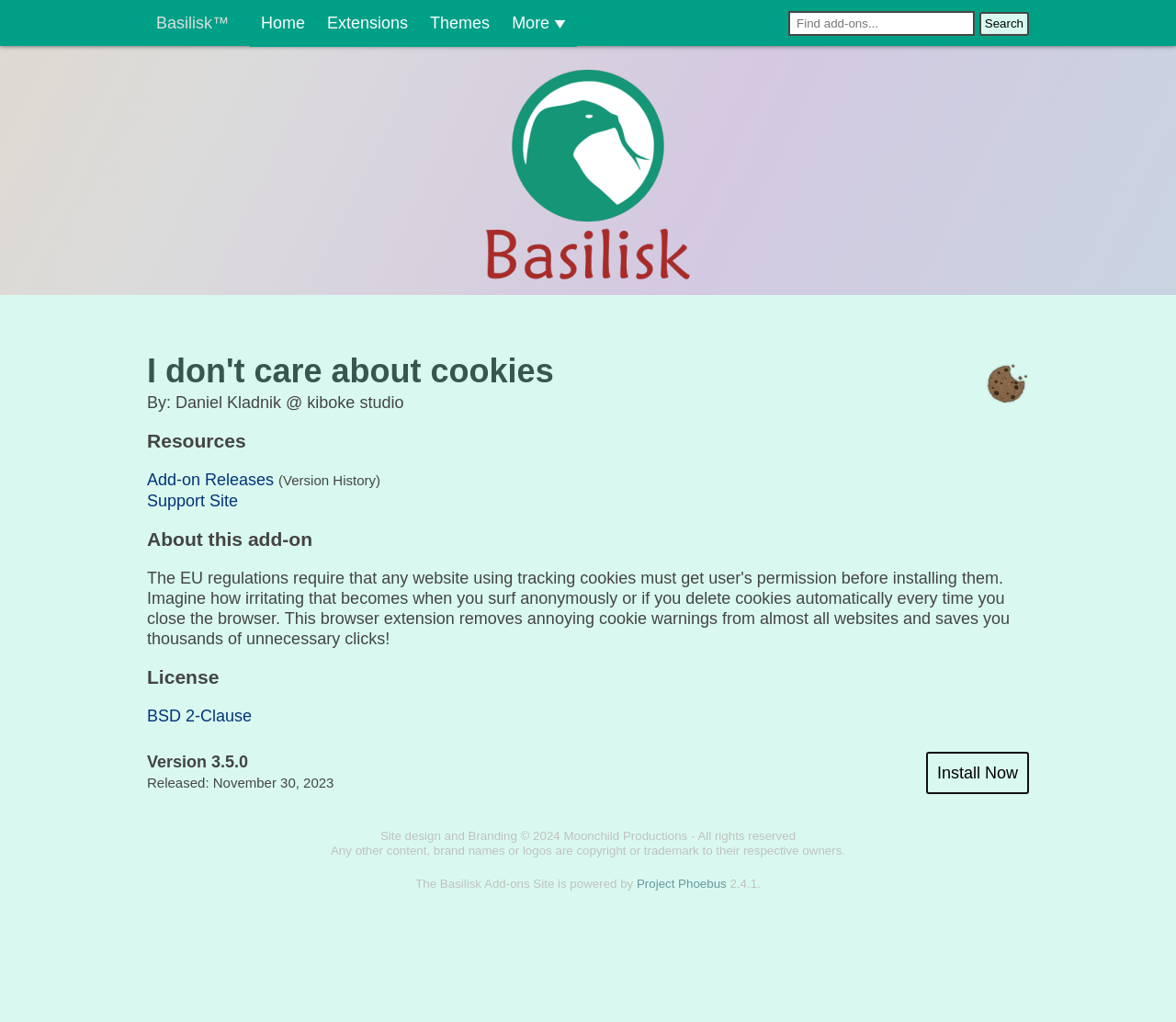What is the name of the add-on?
Answer the question based on the image using a single word or a brief phrase.

I don't care about cookies